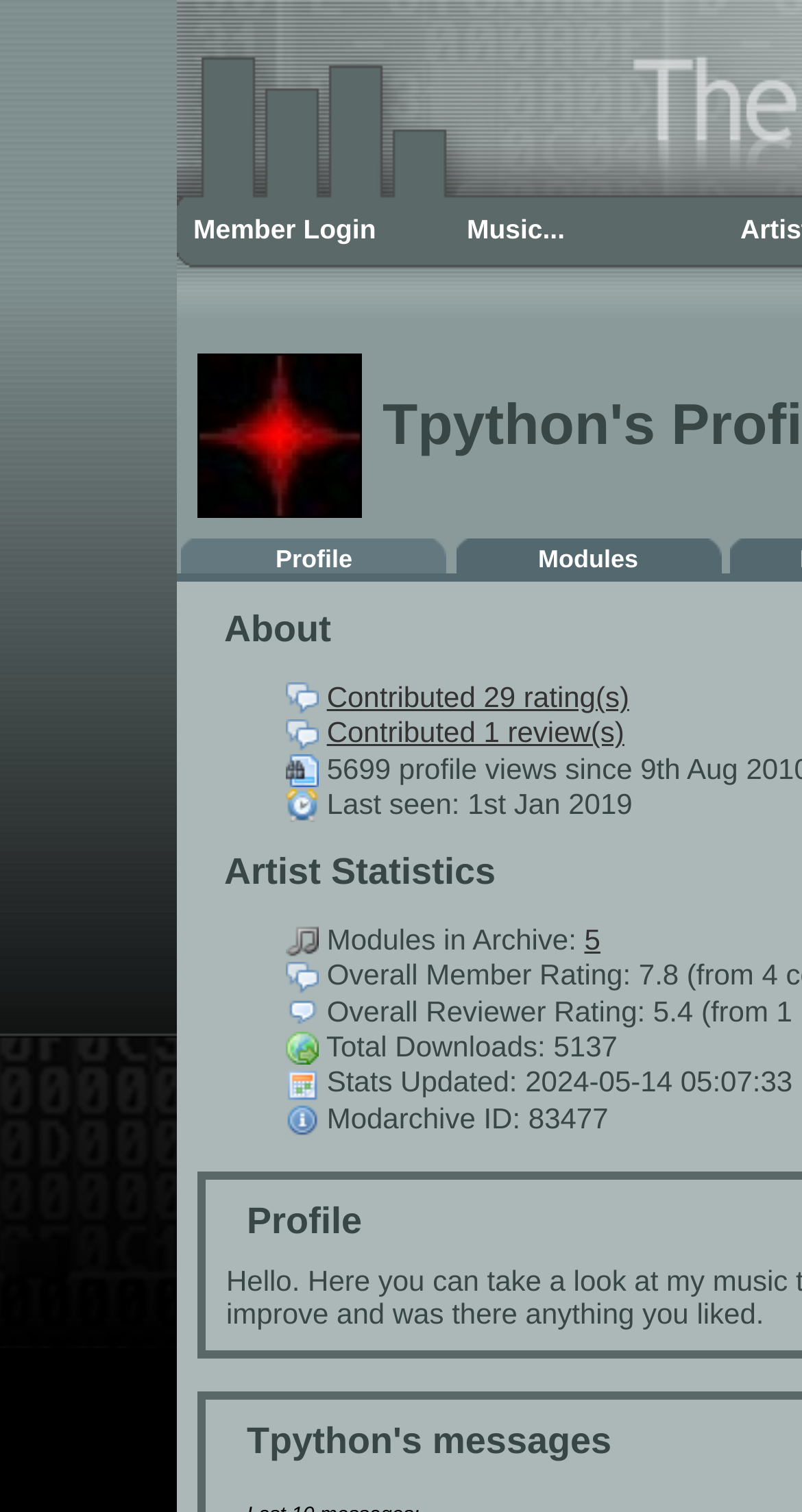Identify the bounding box for the UI element described as: "Member Login". Ensure the coordinates are four float numbers between 0 and 1, formatted as [left, top, right, bottom].

[0.221, 0.136, 0.562, 0.167]